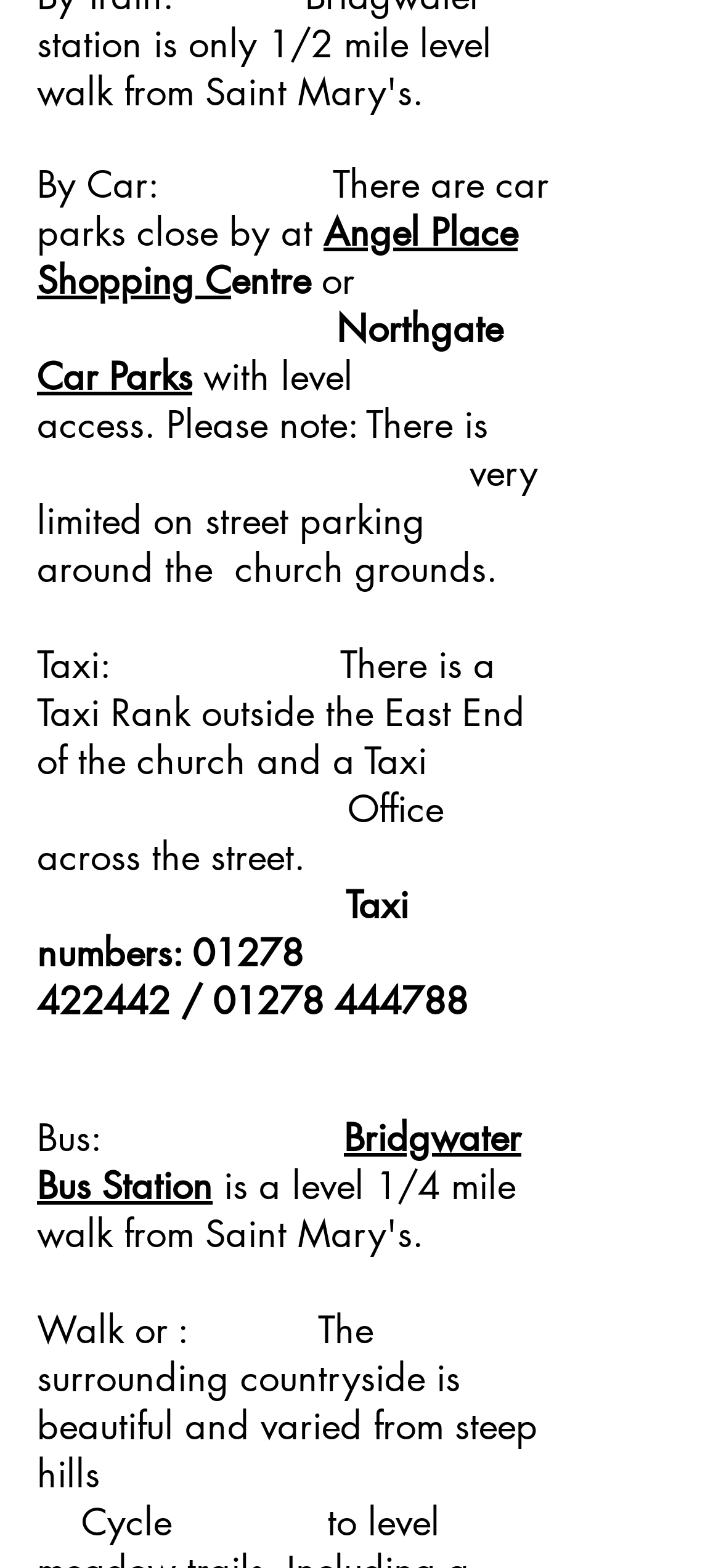What is the phone number of the taxi office?
Using the information from the image, answer the question thoroughly.

The webpage lists two taxi numbers, one of which is 01278 422442, which is likely the phone number of the taxi office.